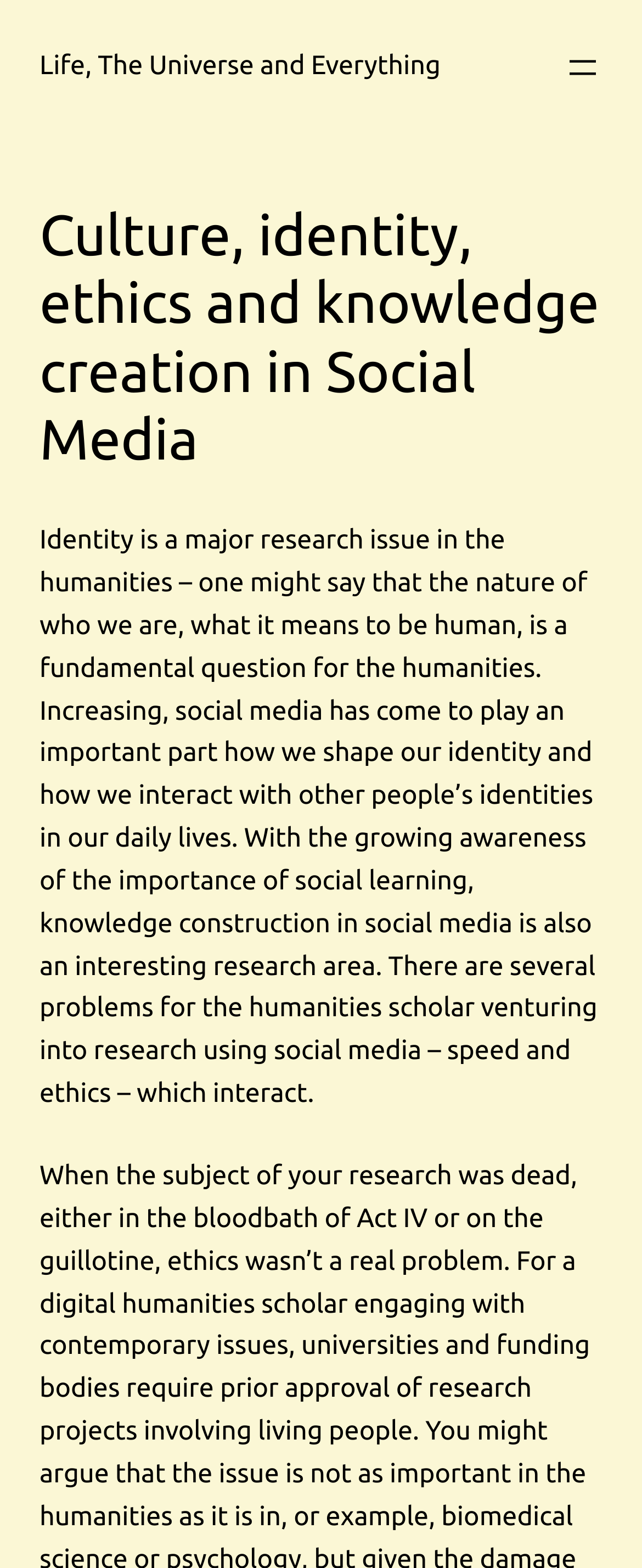Identify the webpage's primary heading and generate its text.

Culture, identity, ethics and knowledge creation in Social Media